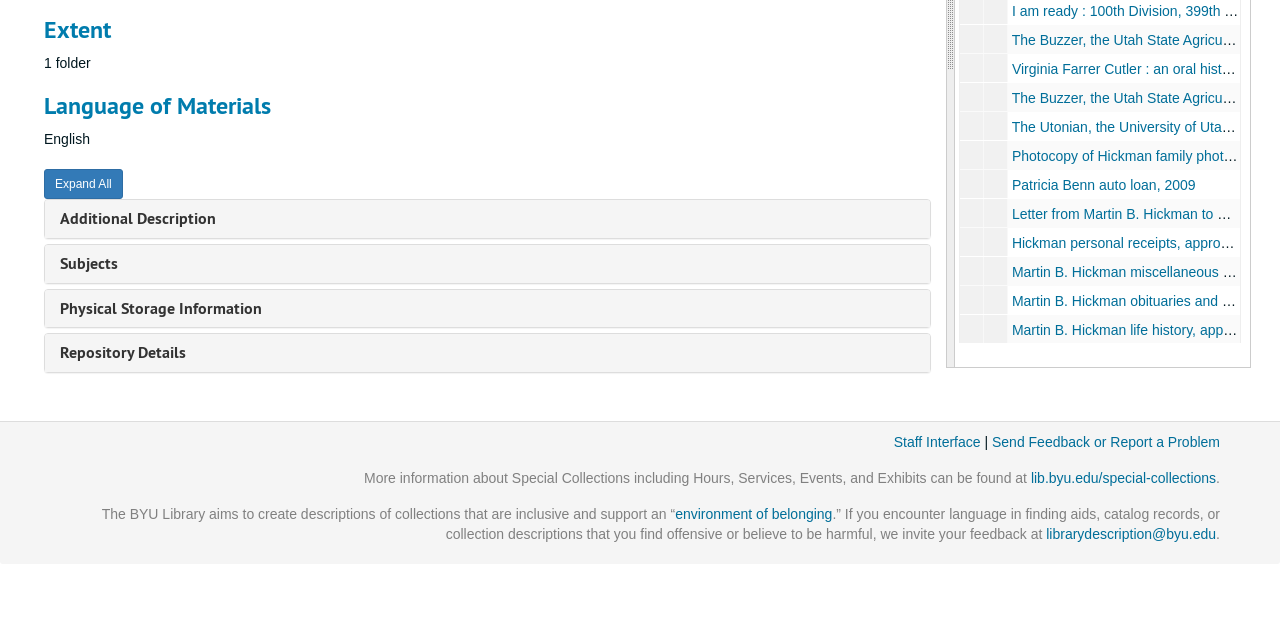Extract the bounding box of the UI element described as: "Patricia Benn auto loan, 2009".

[0.79, 0.277, 0.934, 0.302]